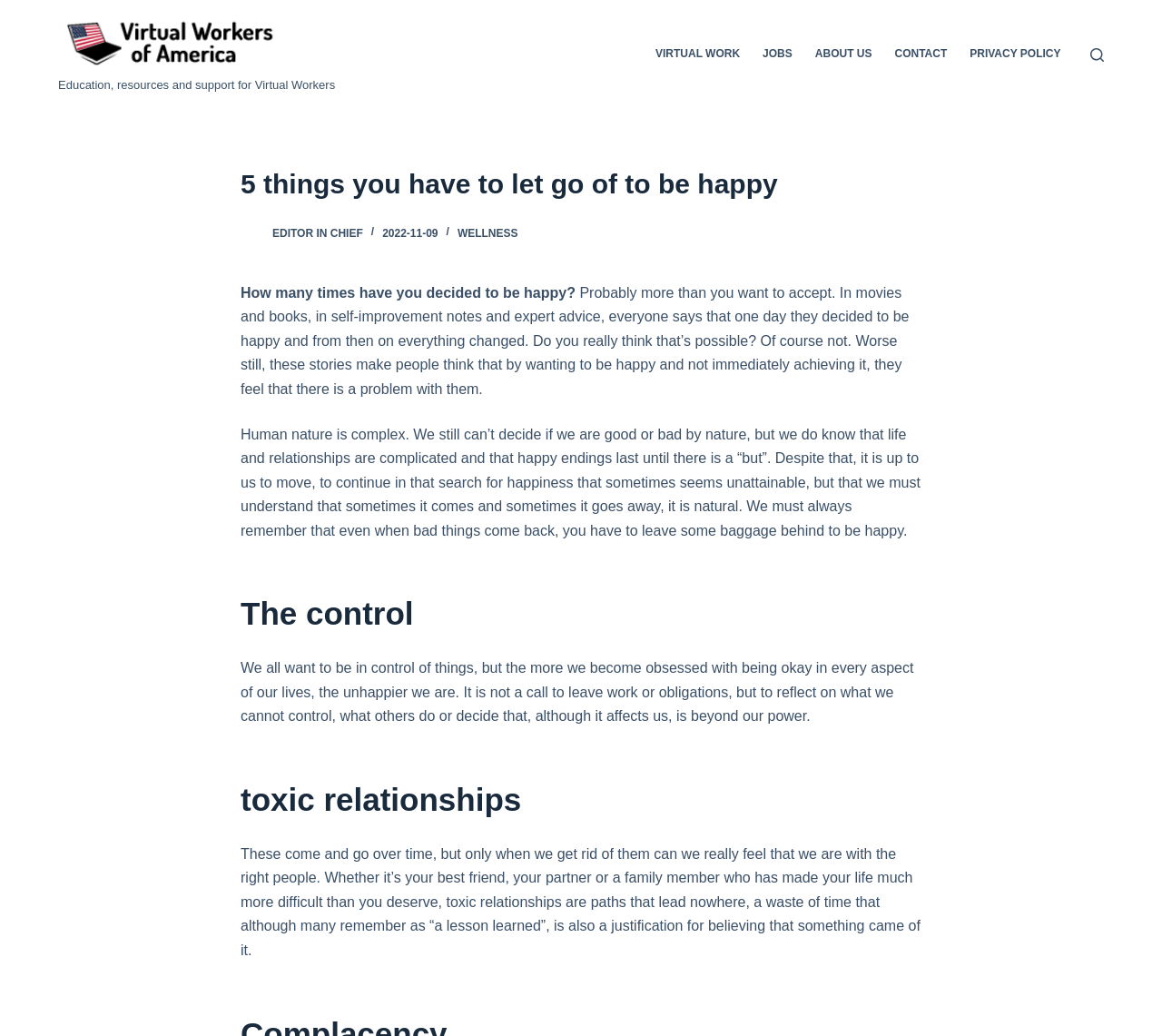Using details from the image, please answer the following question comprehensively:
What is the logo of Virtual Workers of America?

The logo of Virtual Workers of America is VW Logo, which is an image element located at the top left corner of the webpage, with a bounding box of [0.05, 0.014, 0.242, 0.069].